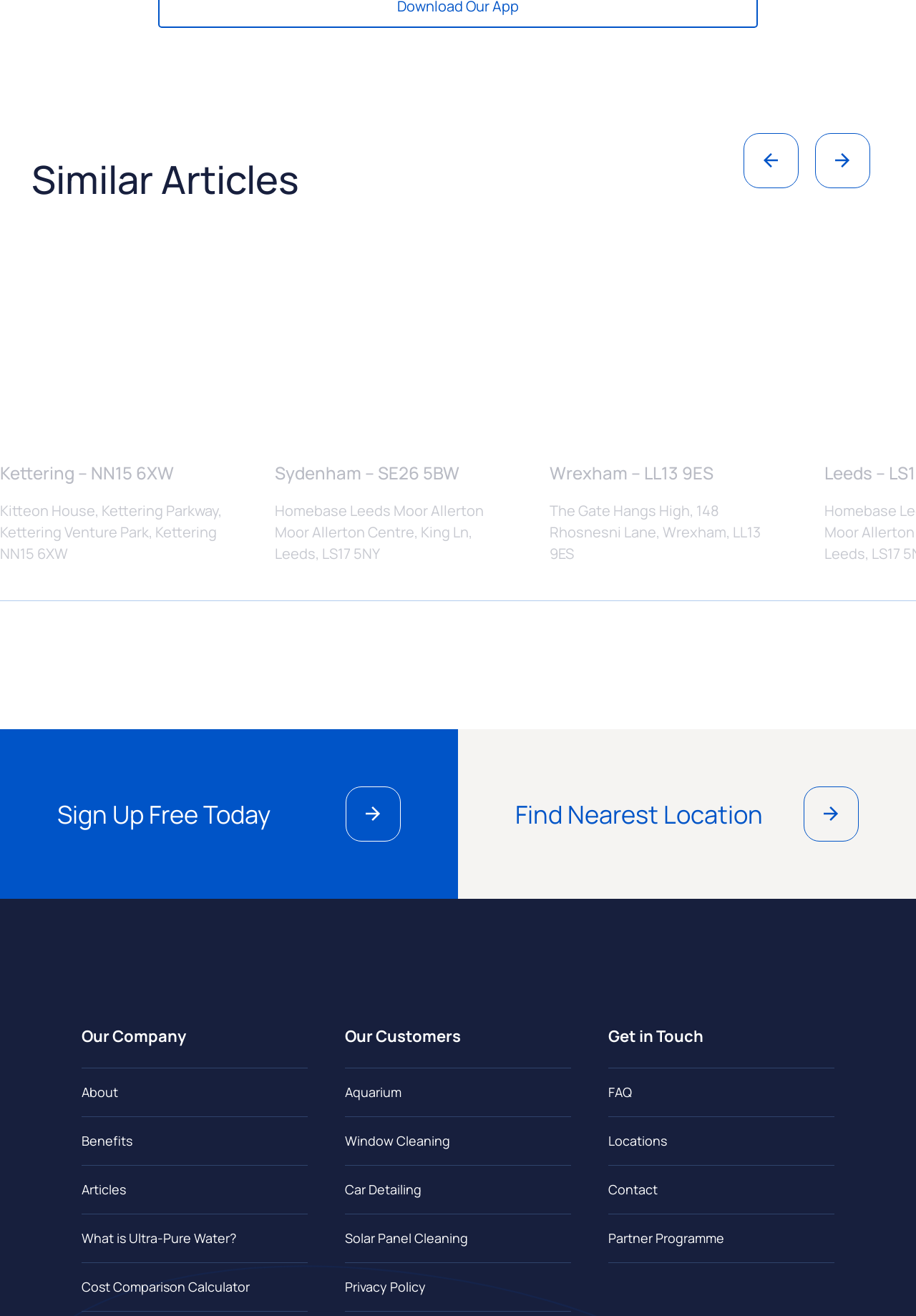How many image elements are present on the webpage?
Answer briefly with a single word or phrase based on the image.

3